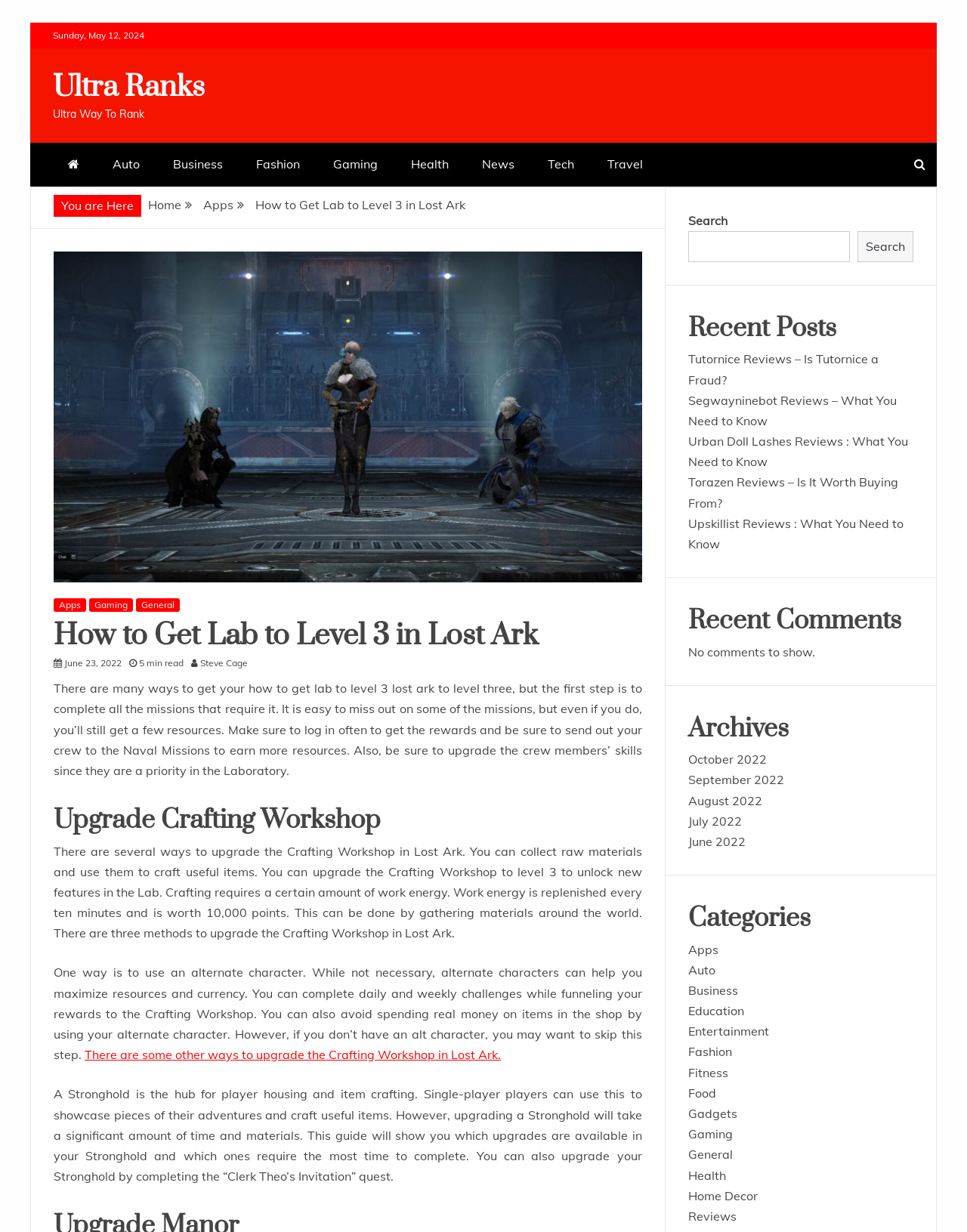Please find the main title text of this webpage.

How to Get Lab to Level 3 in Lost Ark